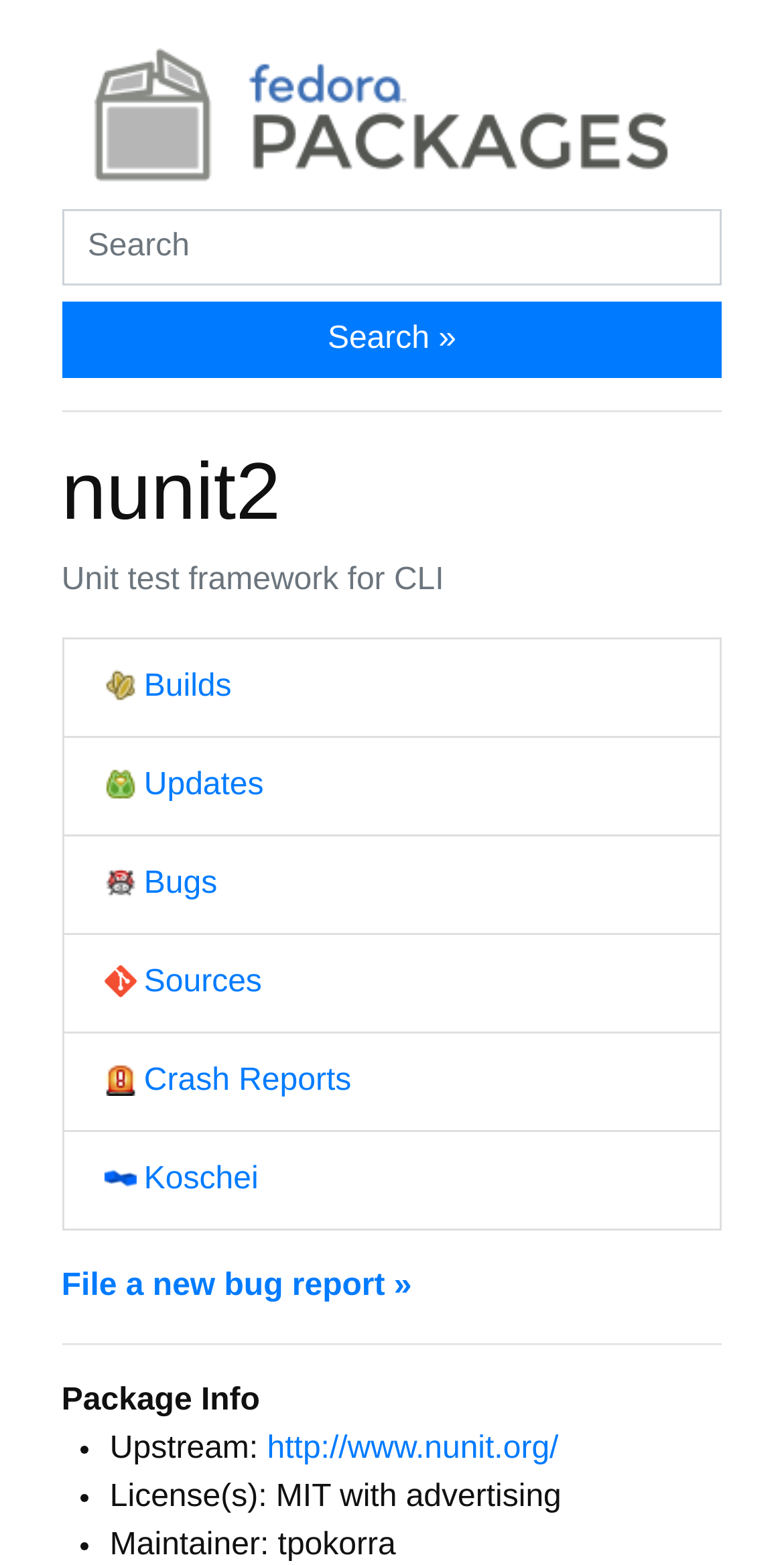What is the license of the package?
Answer the question with as much detail as possible.

The license of the package can be found in the 'Package Info' section, which is located at the bottom of the webpage. The 'License(s):' text is followed by 'MIT with advertising', indicating that the package is licensed under MIT with advertising.